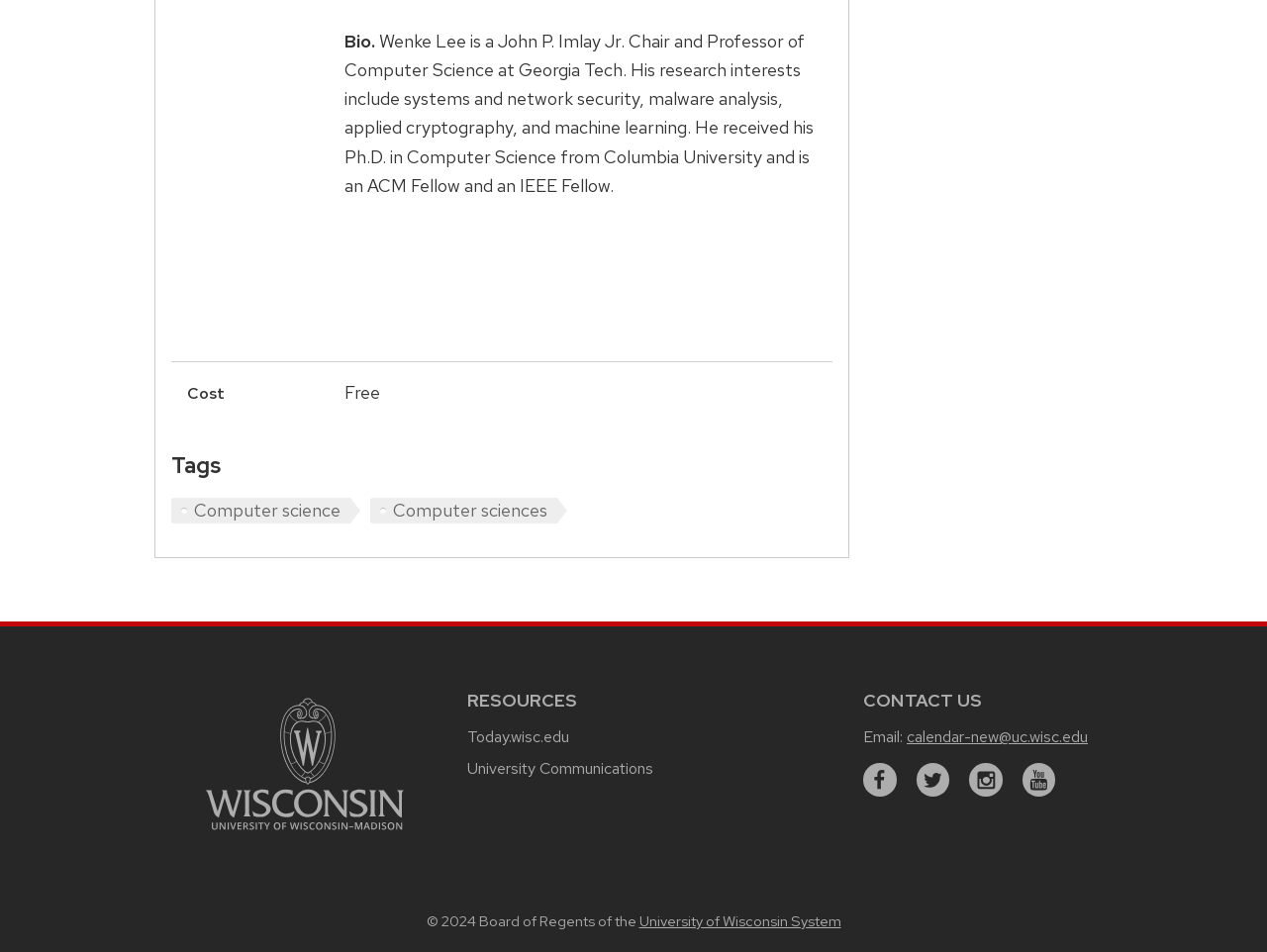What social media platforms are linked on the webpage?
Please analyze the image and answer the question with as much detail as possible.

The social media links are provided at the bottom of the webpage, which includes links to Facebook, Twitter, Instagram, and YouTube.